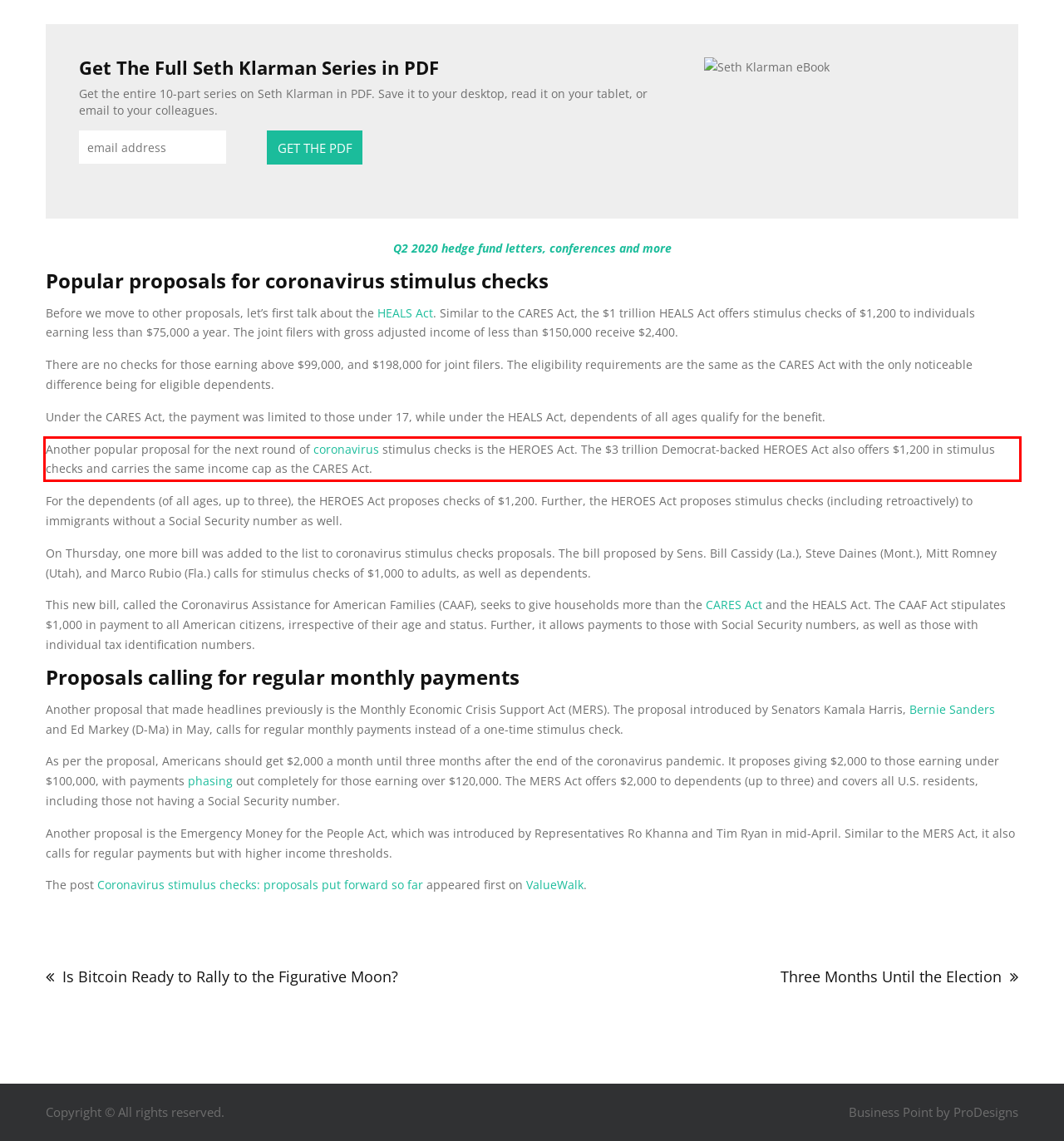You have a webpage screenshot with a red rectangle surrounding a UI element. Extract the text content from within this red bounding box.

Another popular proposal for the next round of coronavirus stimulus checks is the HEROES Act. The $3 trillion Democrat-backed HEROES Act also offers $1,200 in stimulus checks and carries the same income cap as the CARES Act.